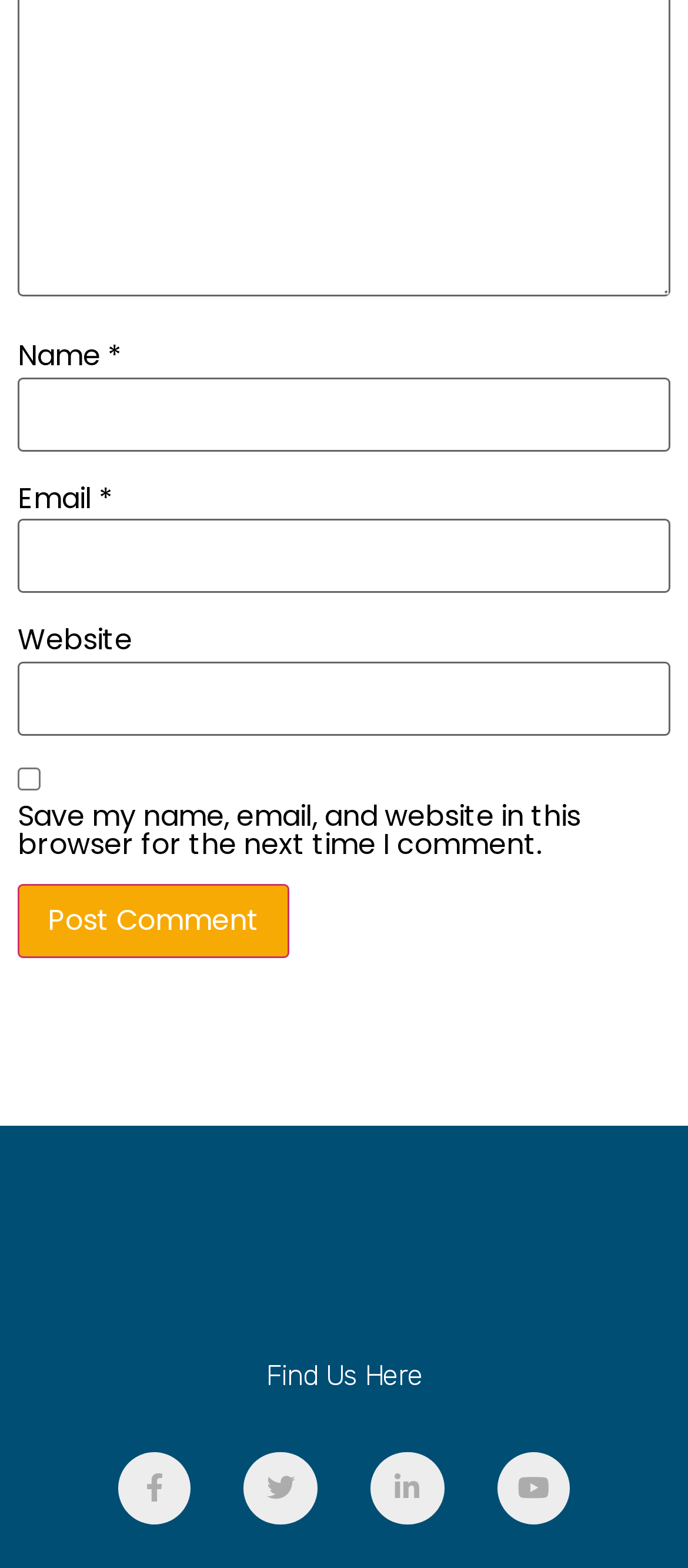What is the purpose of the checkbox?
Answer the question using a single word or phrase, according to the image.

Save comment info